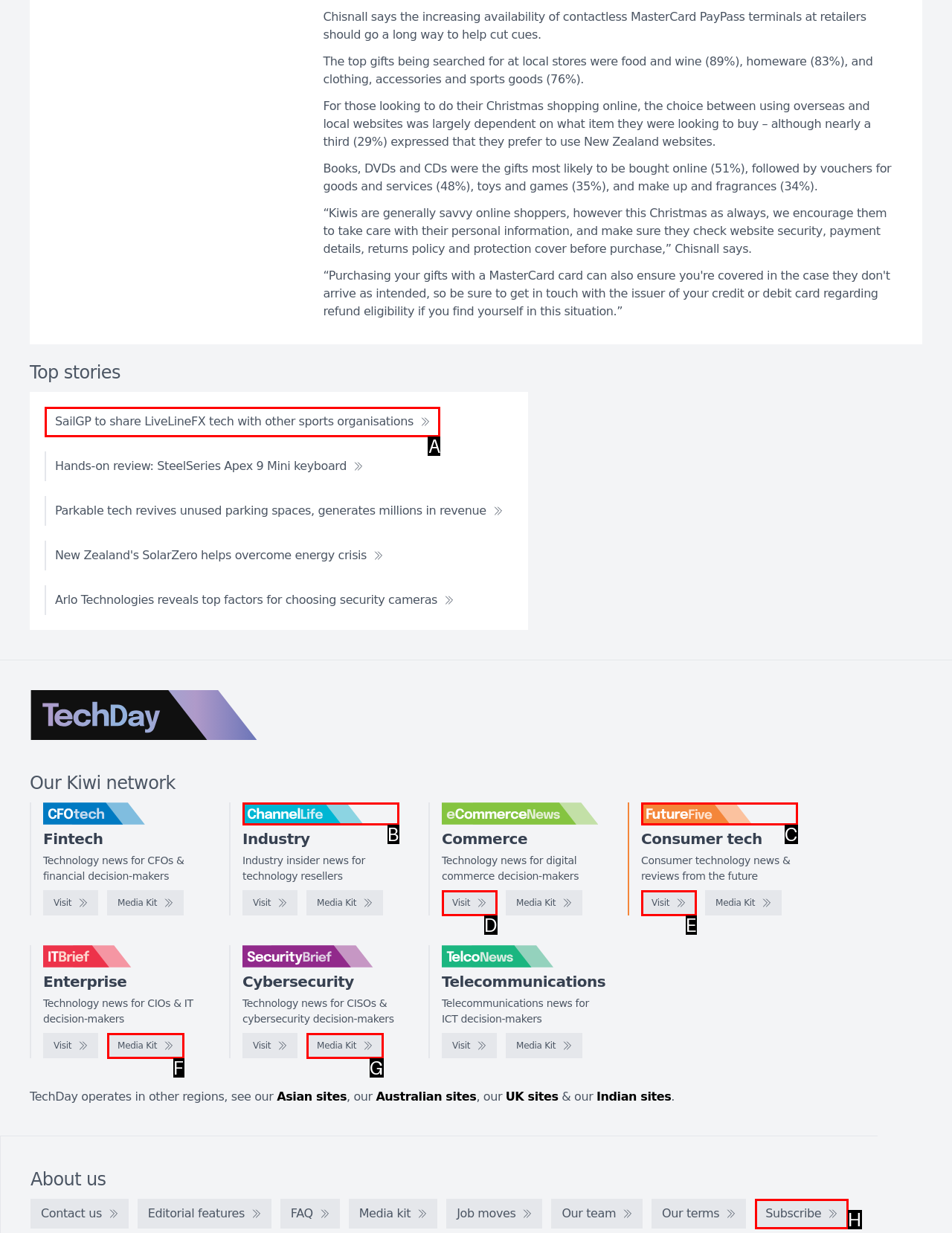Based on the given description: Visit, determine which HTML element is the best match. Respond with the letter of the chosen option.

E